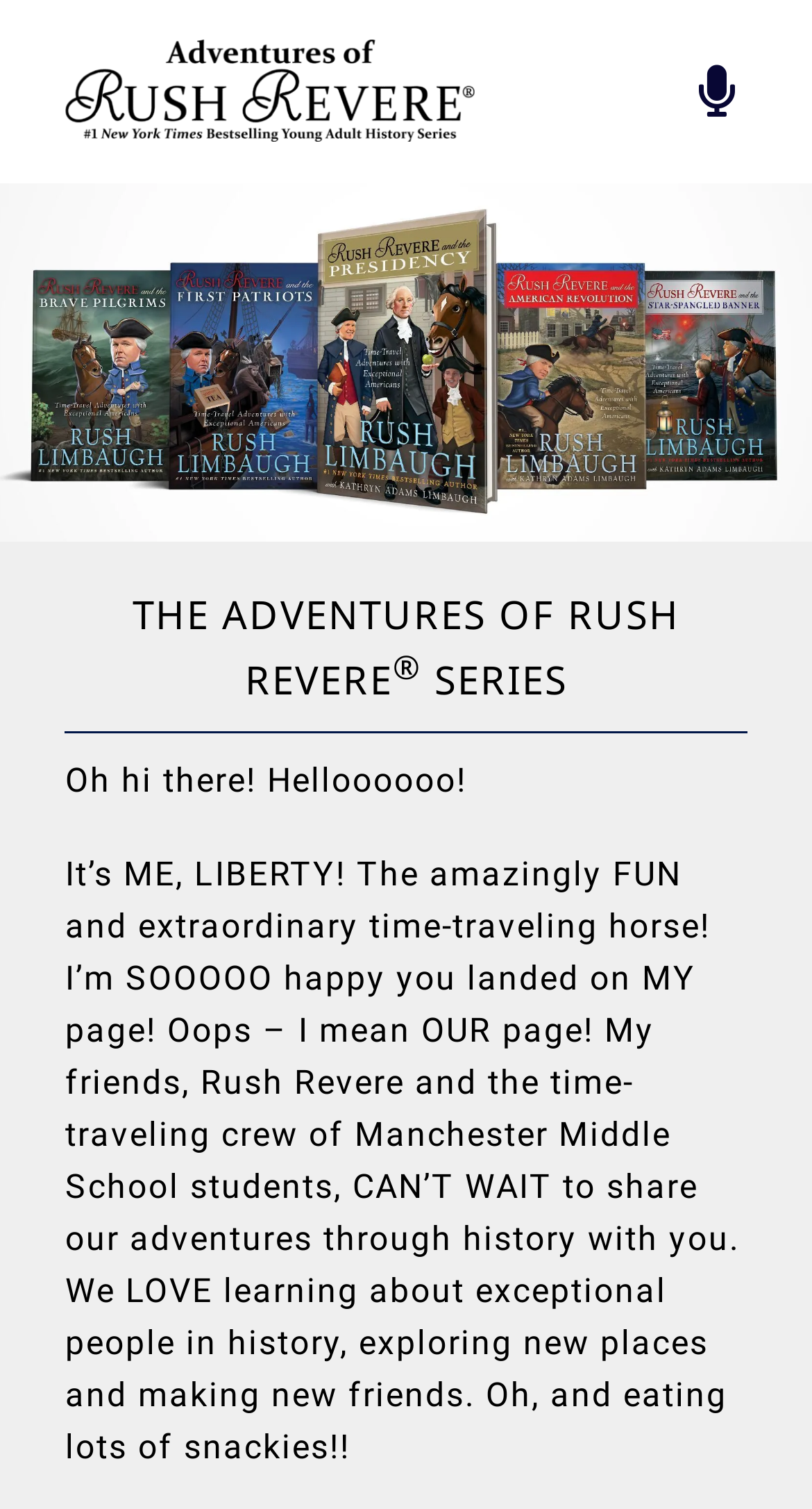Using the element description: "RADIO’S GREATEST BOOK", determine the bounding box coordinates for the specified UI element. The coordinates should be four float numbers between 0 and 1, [left, top, right, bottom].

[0.466, 0.196, 0.966, 0.265]